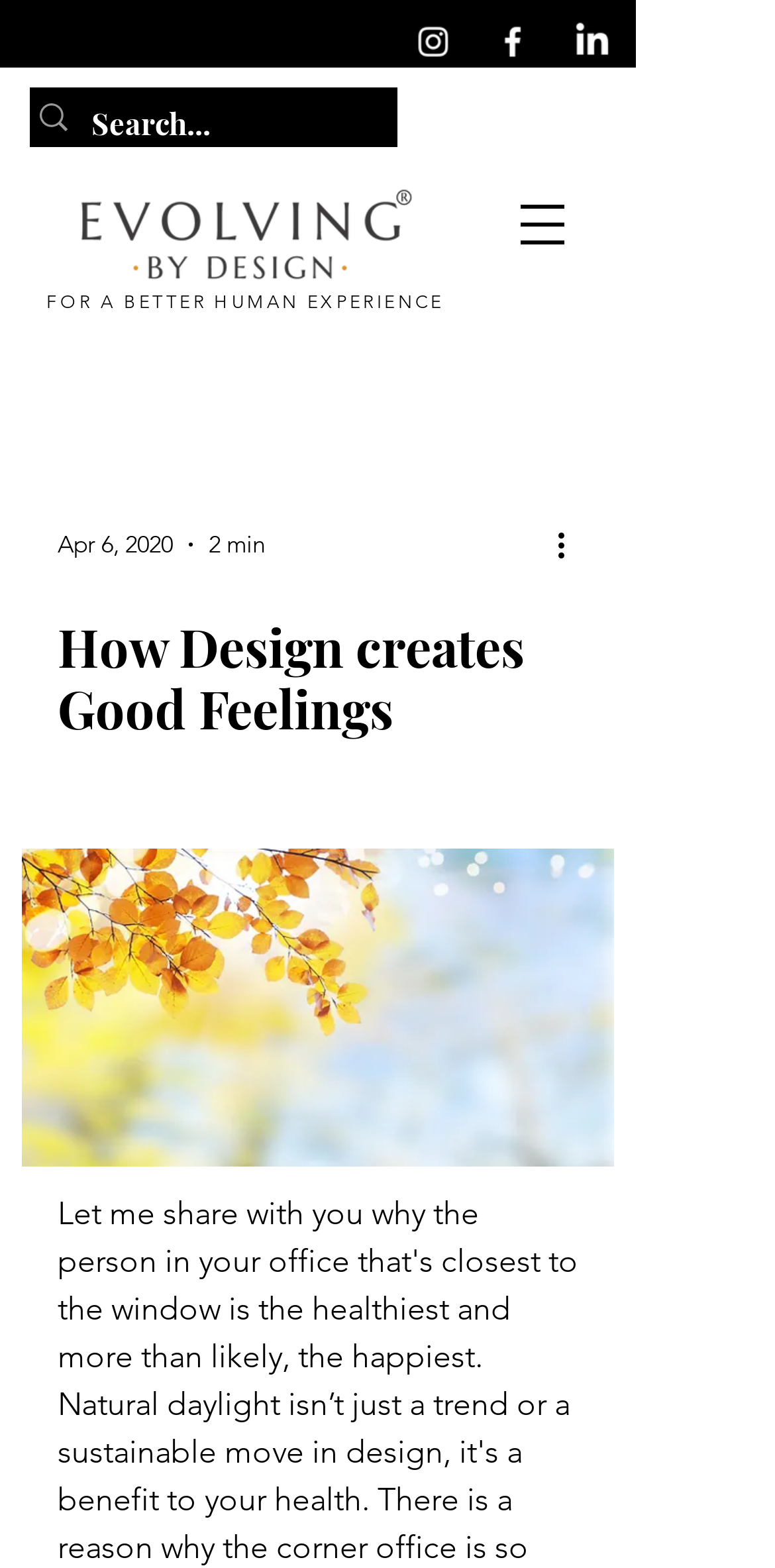Give a short answer to this question using one word or a phrase:
What is the search bar placeholder text?

Search...